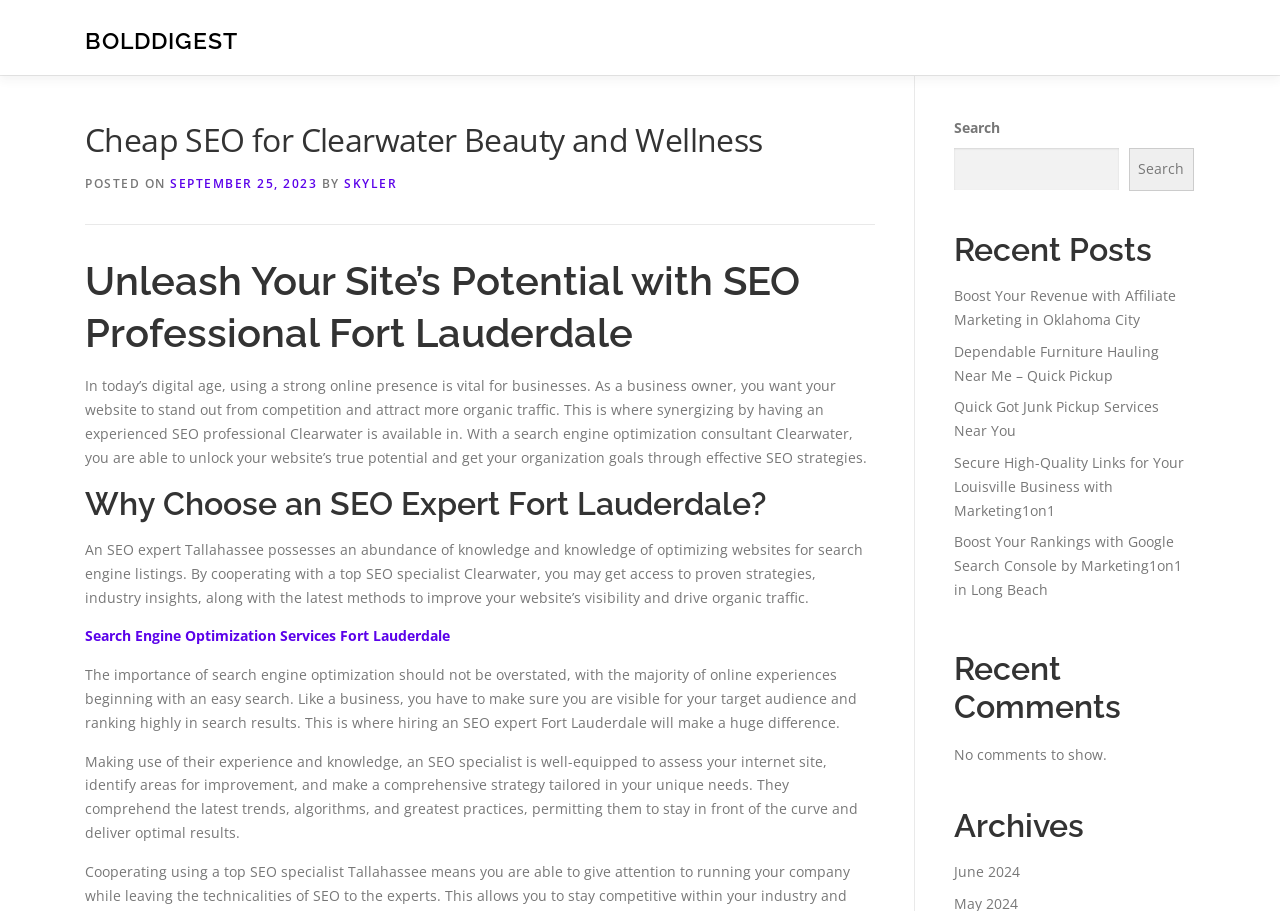Please identify the bounding box coordinates of the area that needs to be clicked to follow this instruction: "View the 'Recent Posts'".

[0.745, 0.253, 0.933, 0.295]